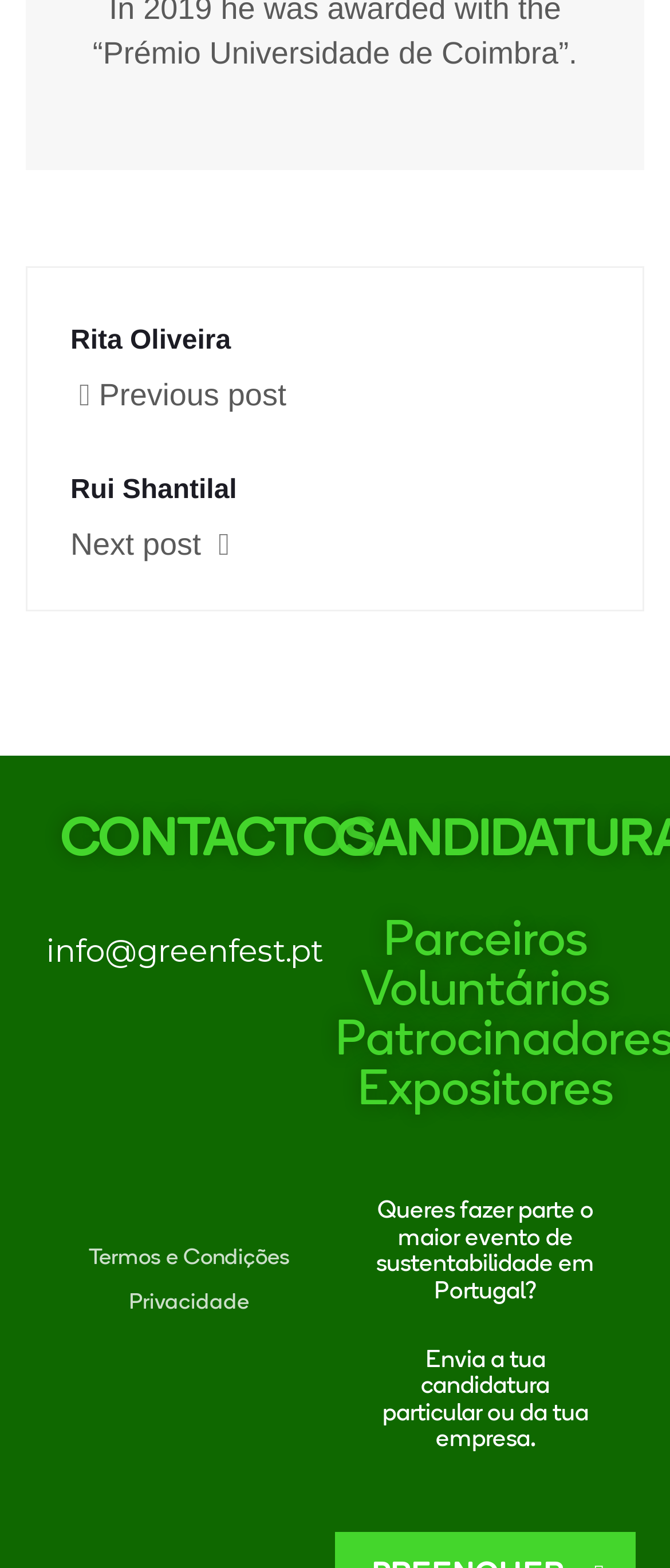What is the call to action for candidates?
Based on the visual, give a brief answer using one word or a short phrase.

Envia a tua candidatura